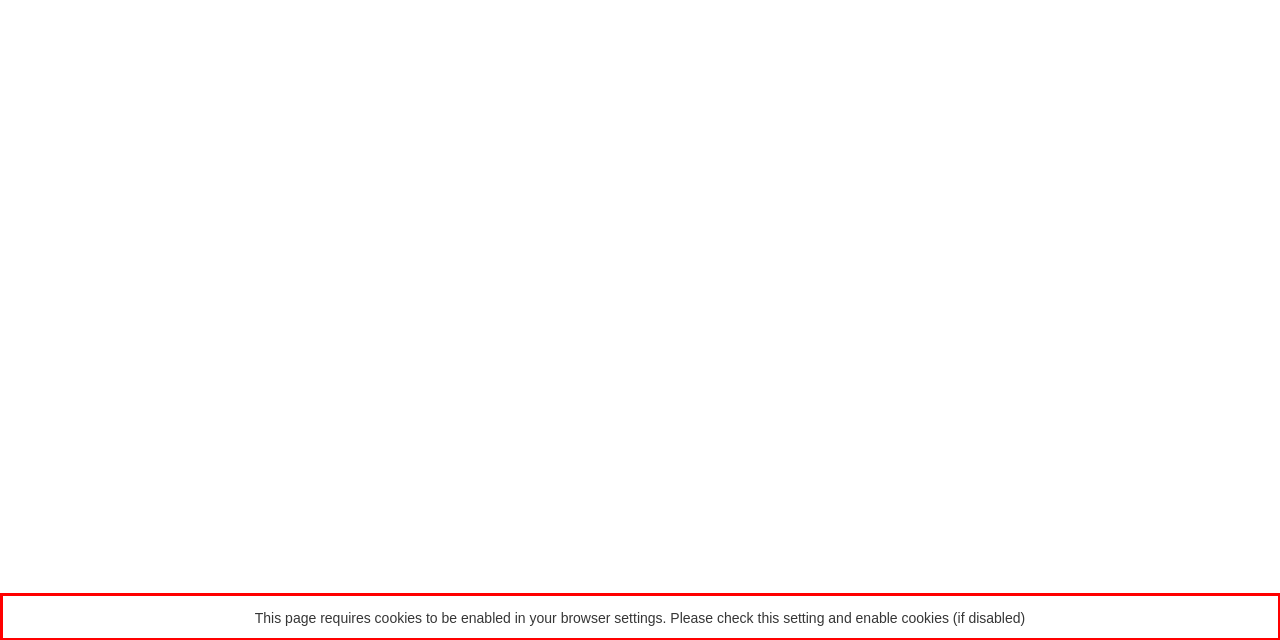Identify the text within the red bounding box on the webpage screenshot and generate the extracted text content.

This page requires cookies to be enabled in your browser settings. Please check this setting and enable cookies (if disabled)